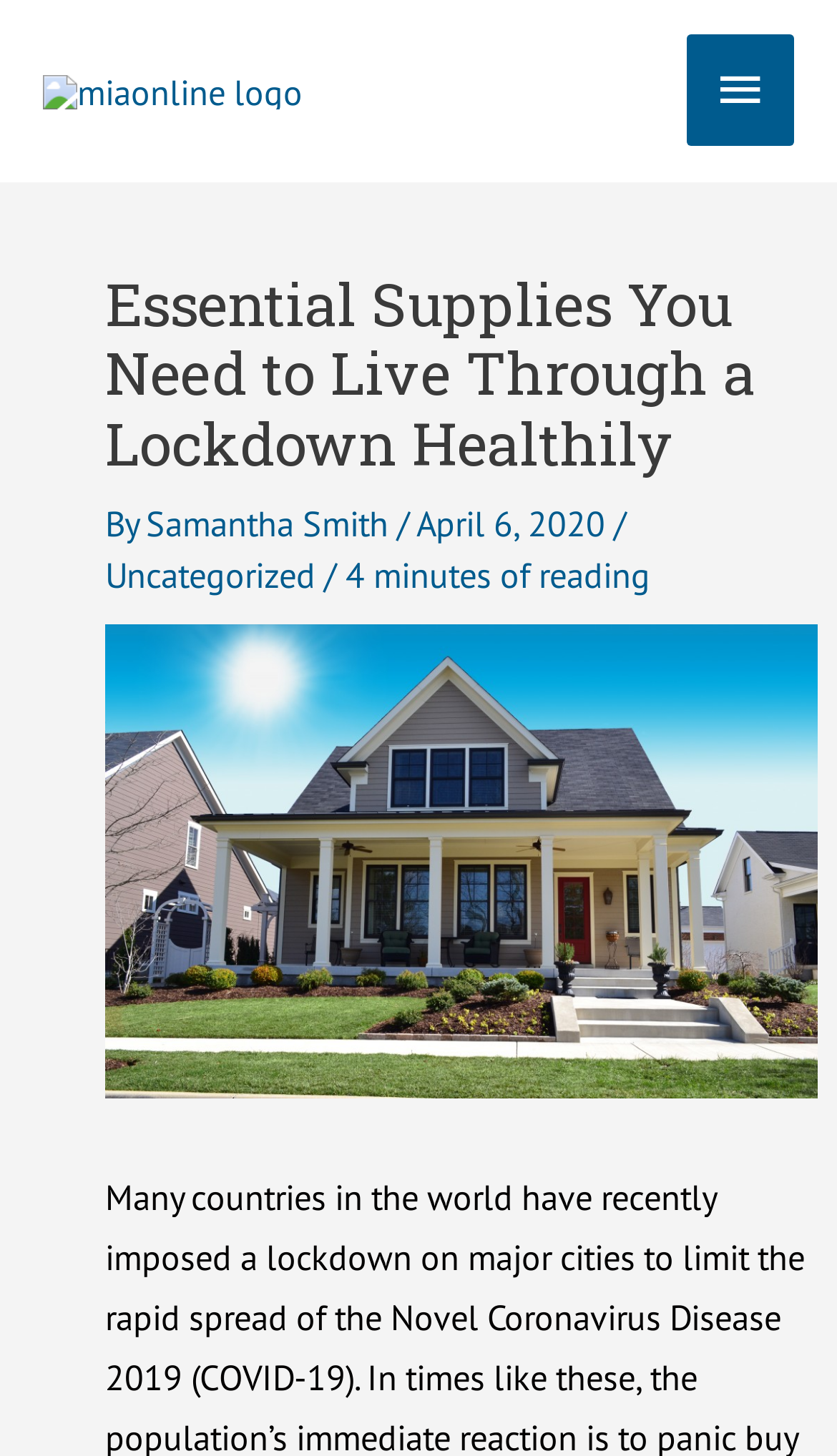Provide a comprehensive description of the webpage.

The webpage is an article titled "A List of Supplies You Need During a Lockdown" on the Mia-Online website. At the top left corner, there is a logo of Mia-Online, which is an image with a link. On the top right corner, there is a main menu button that can be expanded.

Below the logo, there is a header section that spans almost the entire width of the page. The header contains the title of the article, "Essential Supplies You Need to Live Through a Lockdown Healthily", in a large font size. Underneath the title, there is a byline that reads "By Samantha Smith" with the date "April 6, 2020" and a category label "Uncategorized" on the right side.

Below the header section, there is a large image that takes up most of the width of the page, depicting a nice house with a front yard. The image is likely a visual representation of the article's content.

There are no other UI elements or text visible on the page, suggesting that the article's content is likely to be displayed below the image.